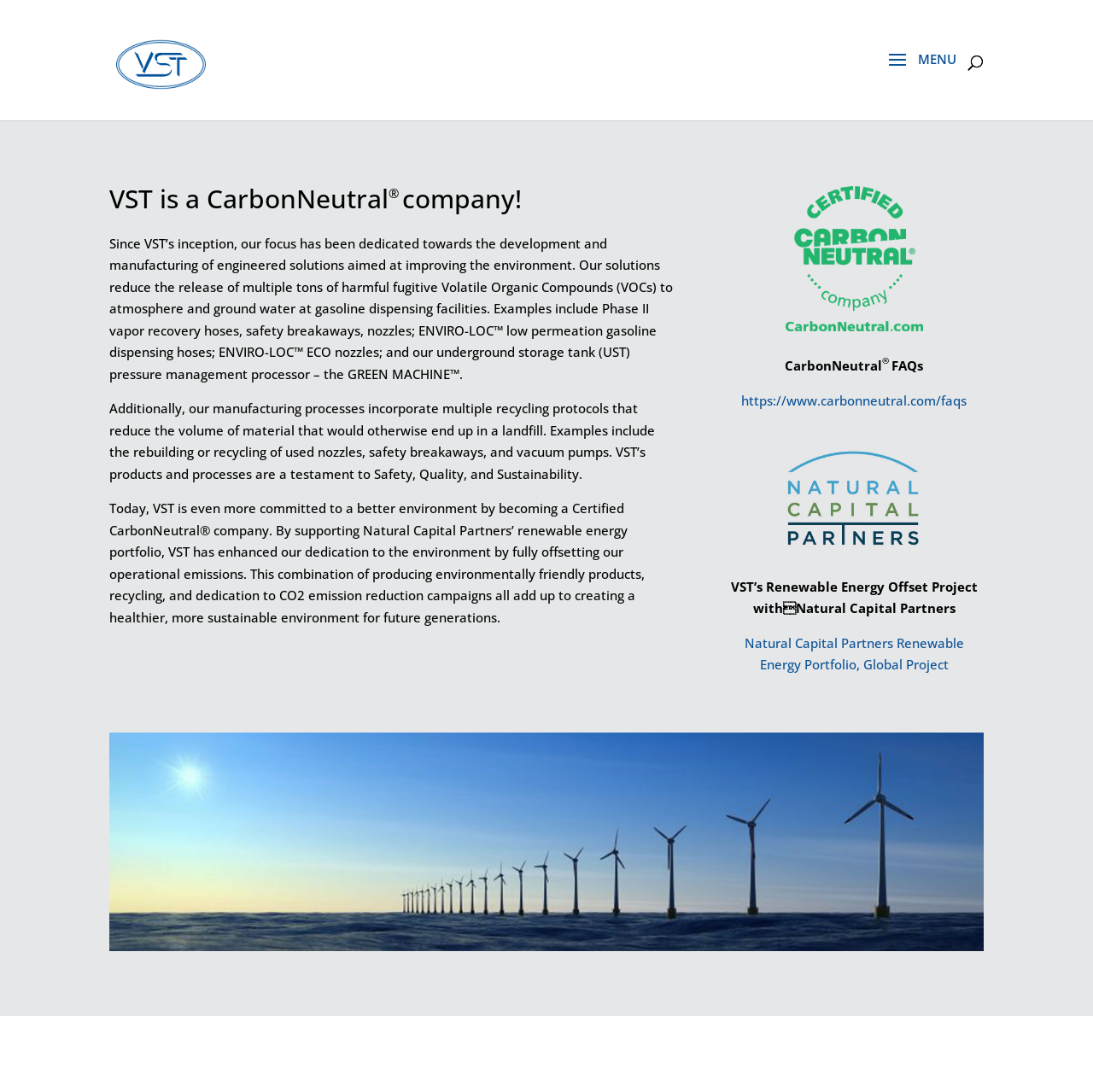What is VST's certification related to the environment?
Based on the screenshot, provide a one-word or short-phrase response.

CarbonNeutral